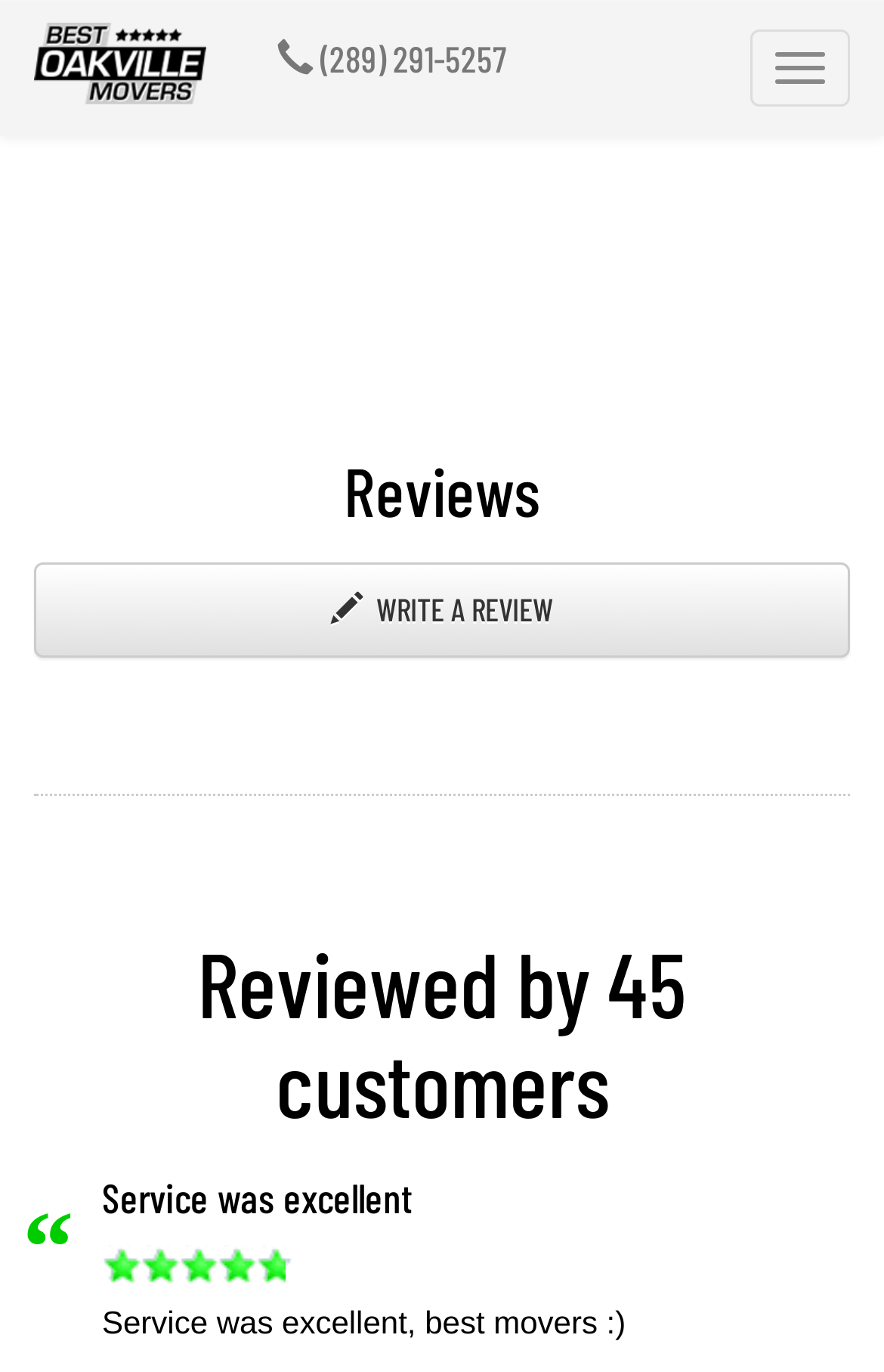Provide an in-depth caption for the webpage.

The webpage is about Oakville movers reviews, featuring testimonials and reviews from customers who have used their moving services. At the top right corner, there is a button labeled "Toggle navigation". Below it, there is an image related to local and long-distance moving in Oakville. 

On the top left, there is a phone number link "(289) 291-5257" with a small icon. Underneath, there is a heading titled "Reviews" that spans the entire width of the page. 

Below the "Reviews" heading, there is a call-to-action button "WRITE A REVIEW" positioned slightly to the right. Further down, there is a heading that indicates the page has been reviewed by 45 customers. 

The customer reviews are listed below, with the first one being "Service was excellent". This review is followed by a brief comment, "Service was excellent, best movers :)", which is positioned slightly below the review title.